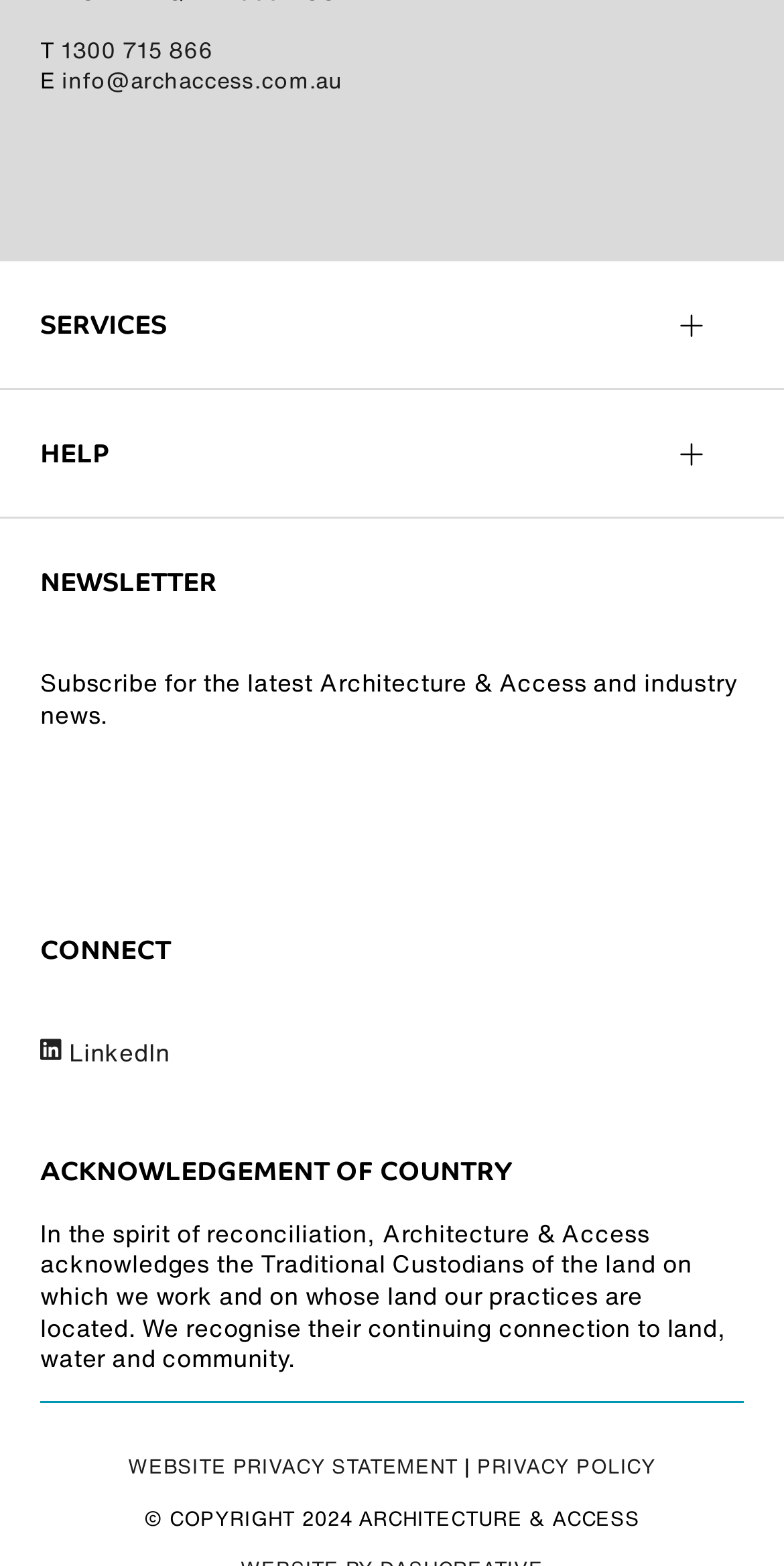What is the purpose of the 'Safety in Design' service?
Provide a concise answer using a single word or phrase based on the image.

Not specified